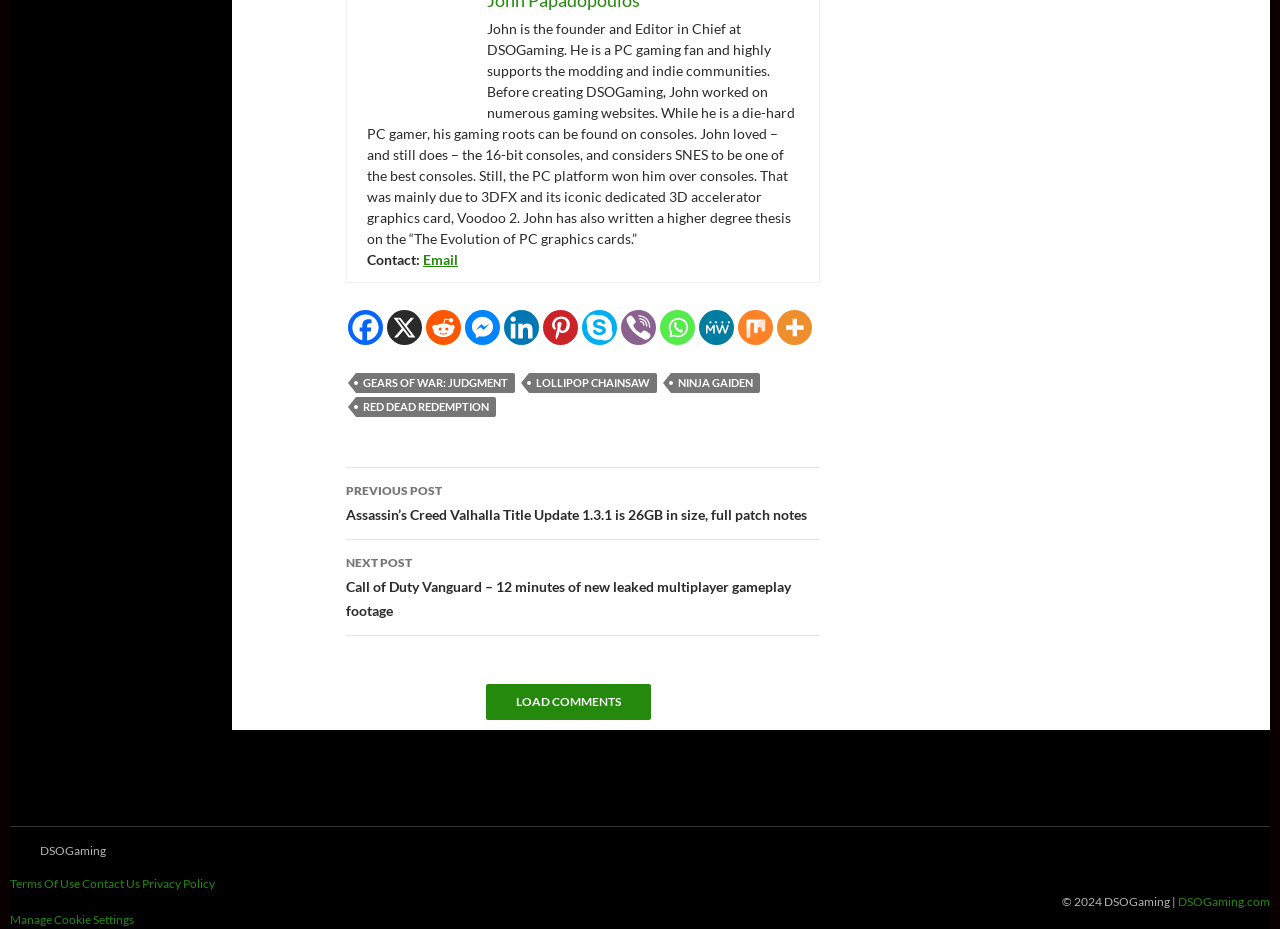How many social media links are there in the contact section?
Please answer the question with as much detail and depth as you can.

The contact section is located at the top of the webpage and contains links to various social media platforms. By counting the links, we can see that there are 9 links in total, including Facebook, X, Reddit, Facebook Messenger, Linkedin, Pinterest, Skype, Viber, and Whatsapp.